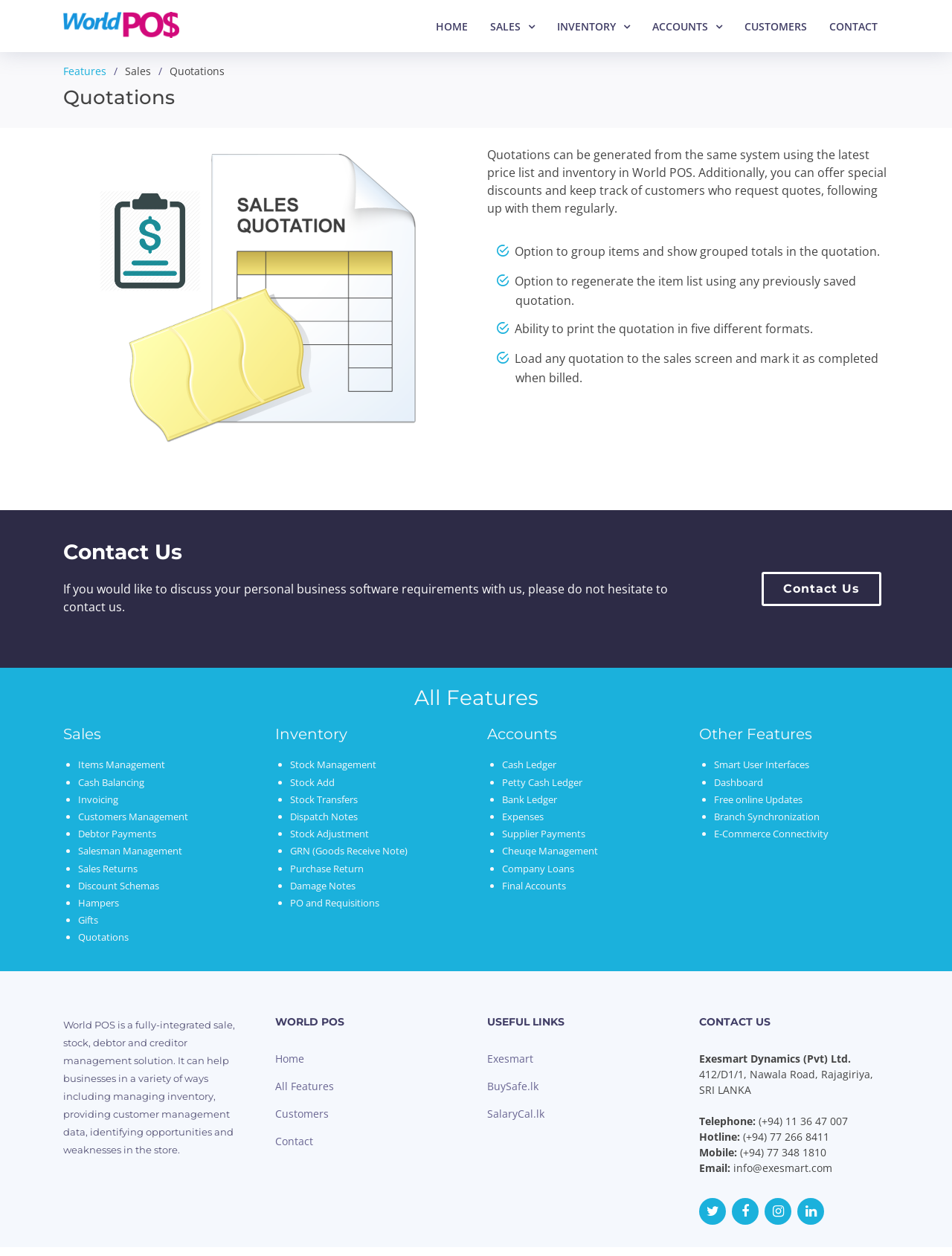Please provide a one-word or short phrase answer to the question:
What is the main function of Quotations in World POS?

Generate quotes